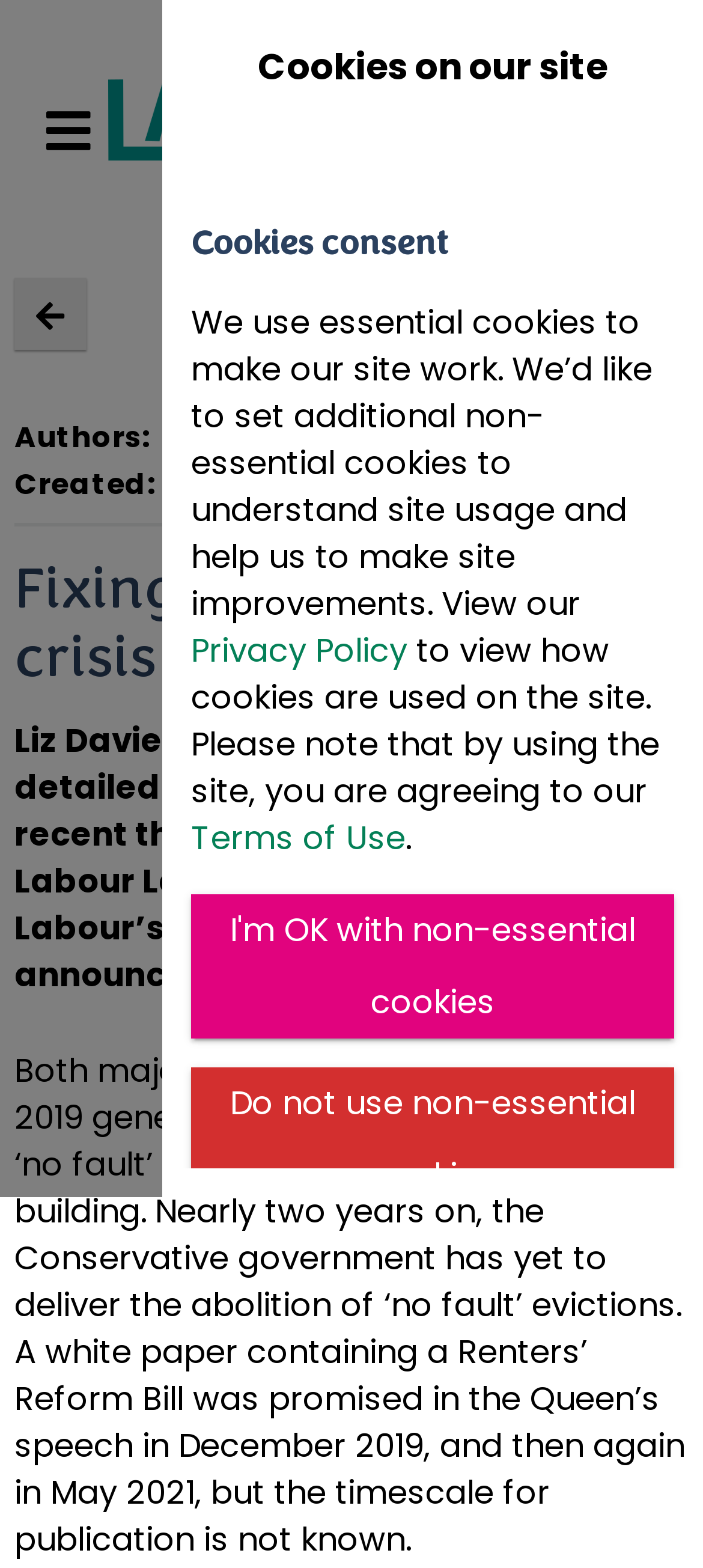Bounding box coordinates should be in the format (top-left x, top-left y, bottom-right x, bottom-right y) and all values should be floating point numbers between 0 and 1. Determine the bounding box coordinate for the UI element described as: Terms of Use

[0.272, 0.52, 0.577, 0.548]